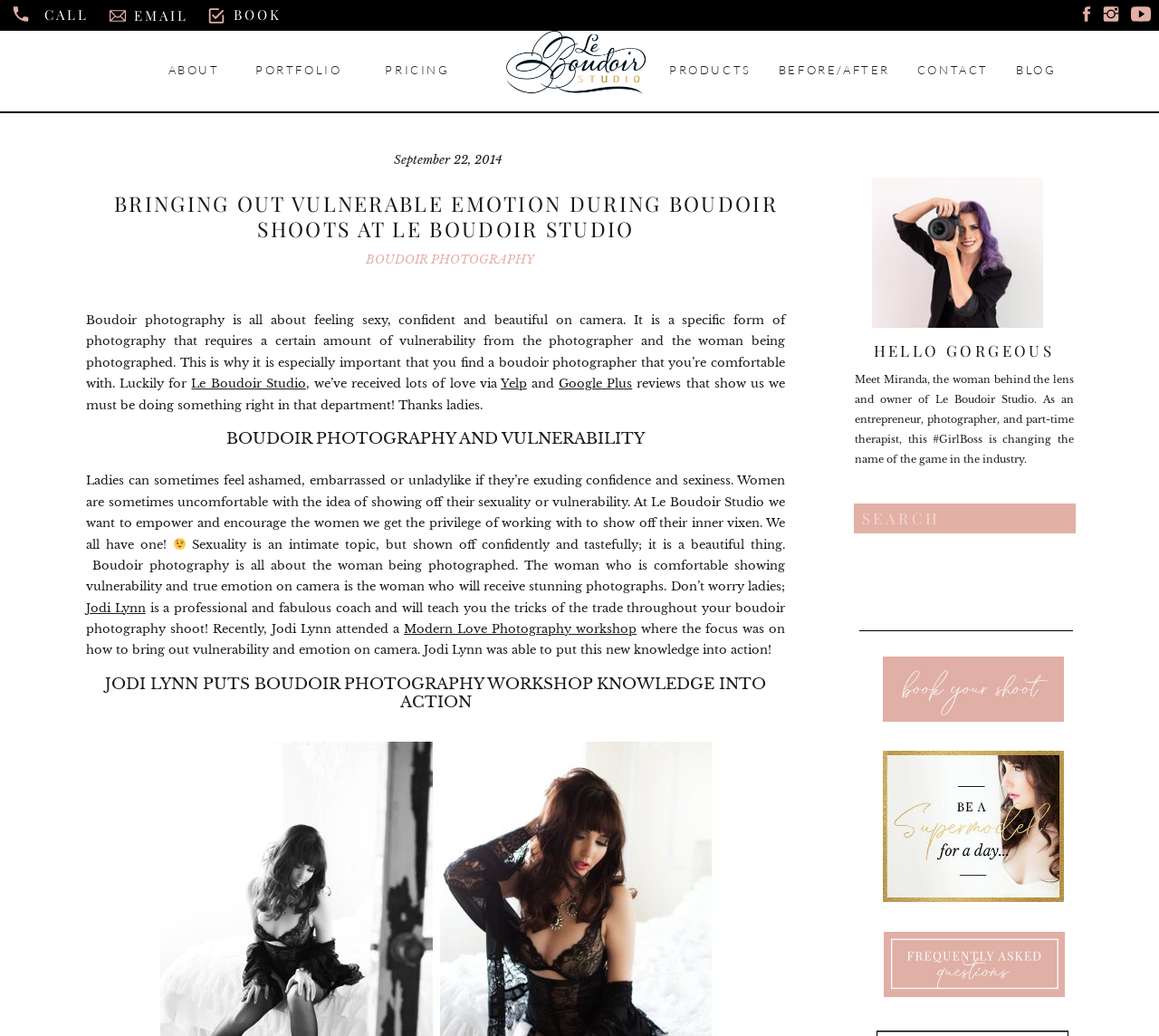Given the description BLOG, predict the bounding box coordinates of the UI element. Ensure the coordinates are in the format (top-left x, top-left y, bottom-right x, bottom-right y) and all values are between 0 and 1.

[0.869, 0.058, 0.92, 0.078]